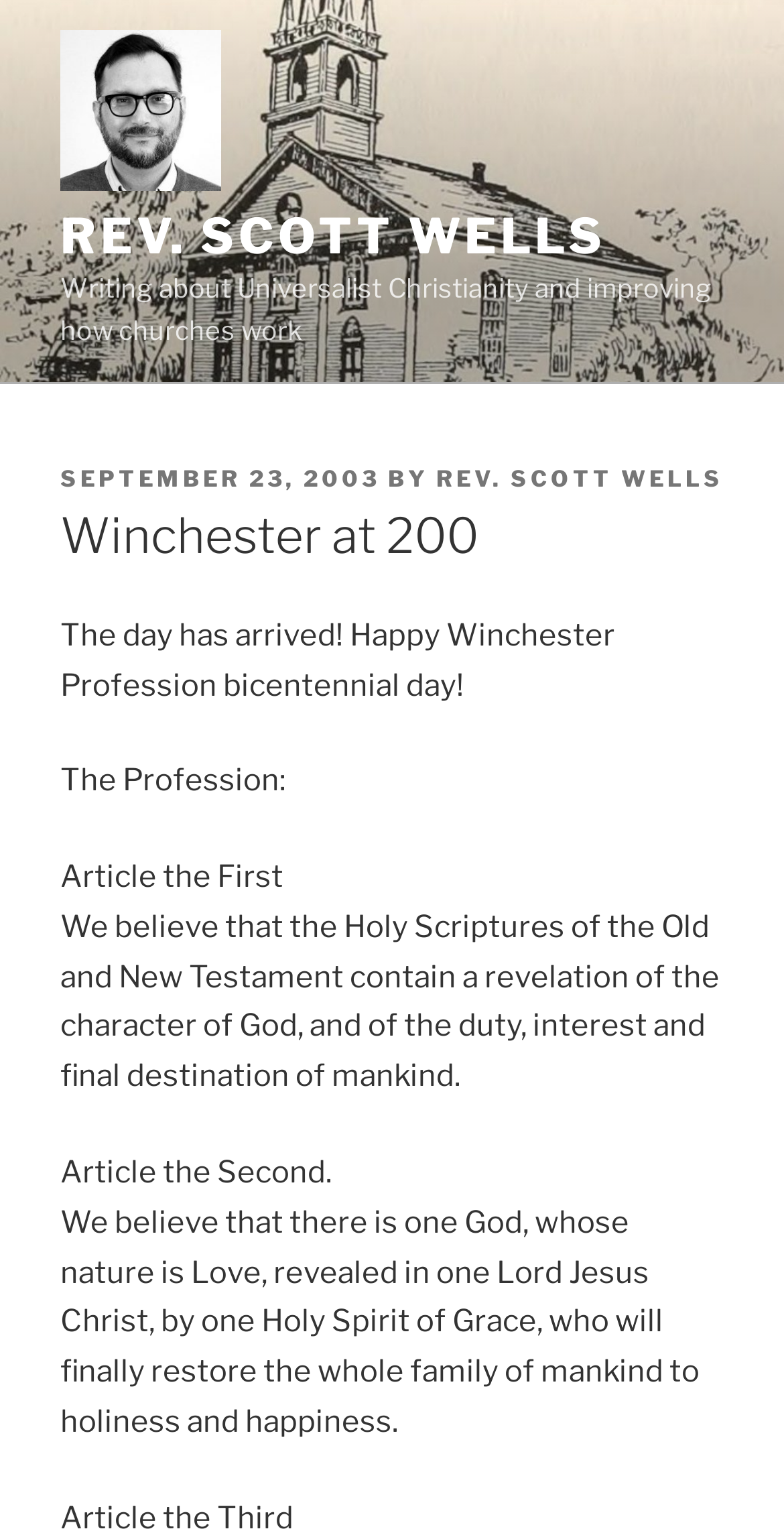Please find and provide the title of the webpage.

Winchester at 200